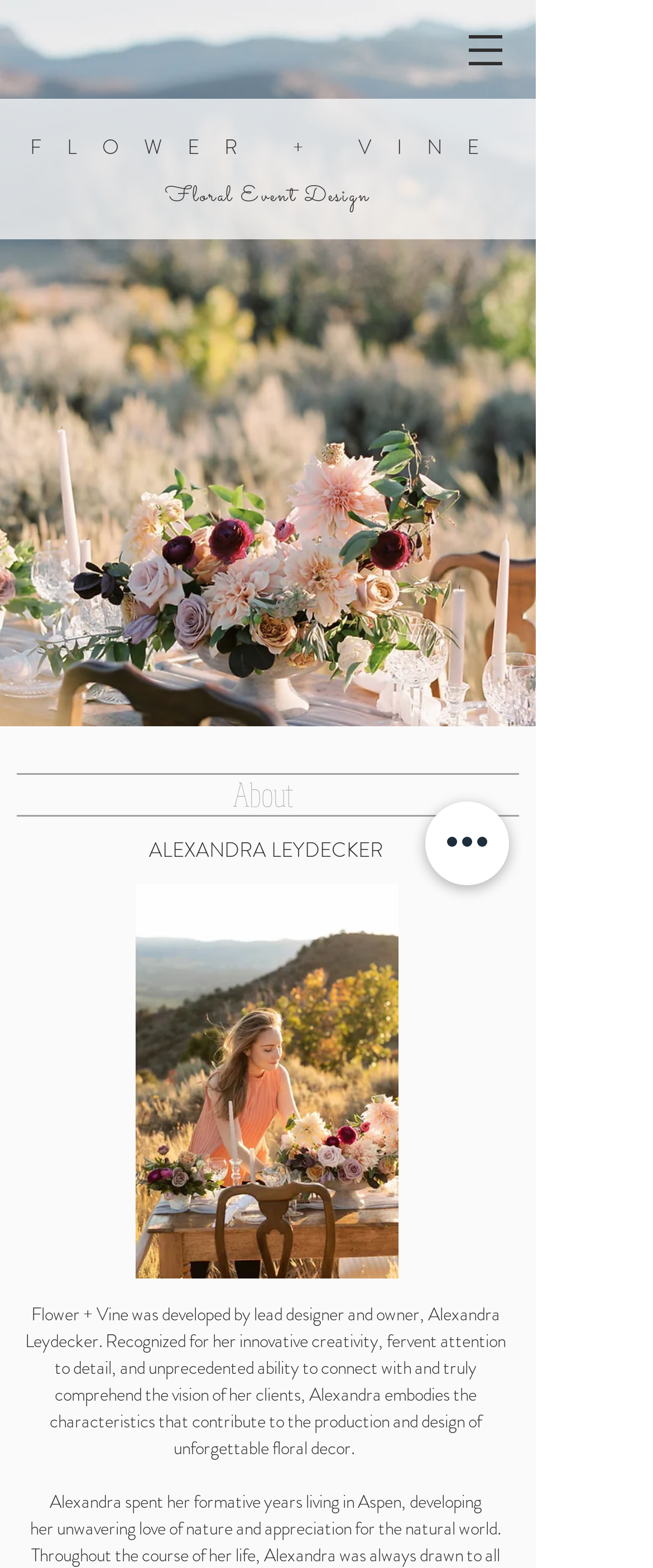Who is the lead designer and owner?
Using the screenshot, give a one-word or short phrase answer.

Alexandra Leydecker